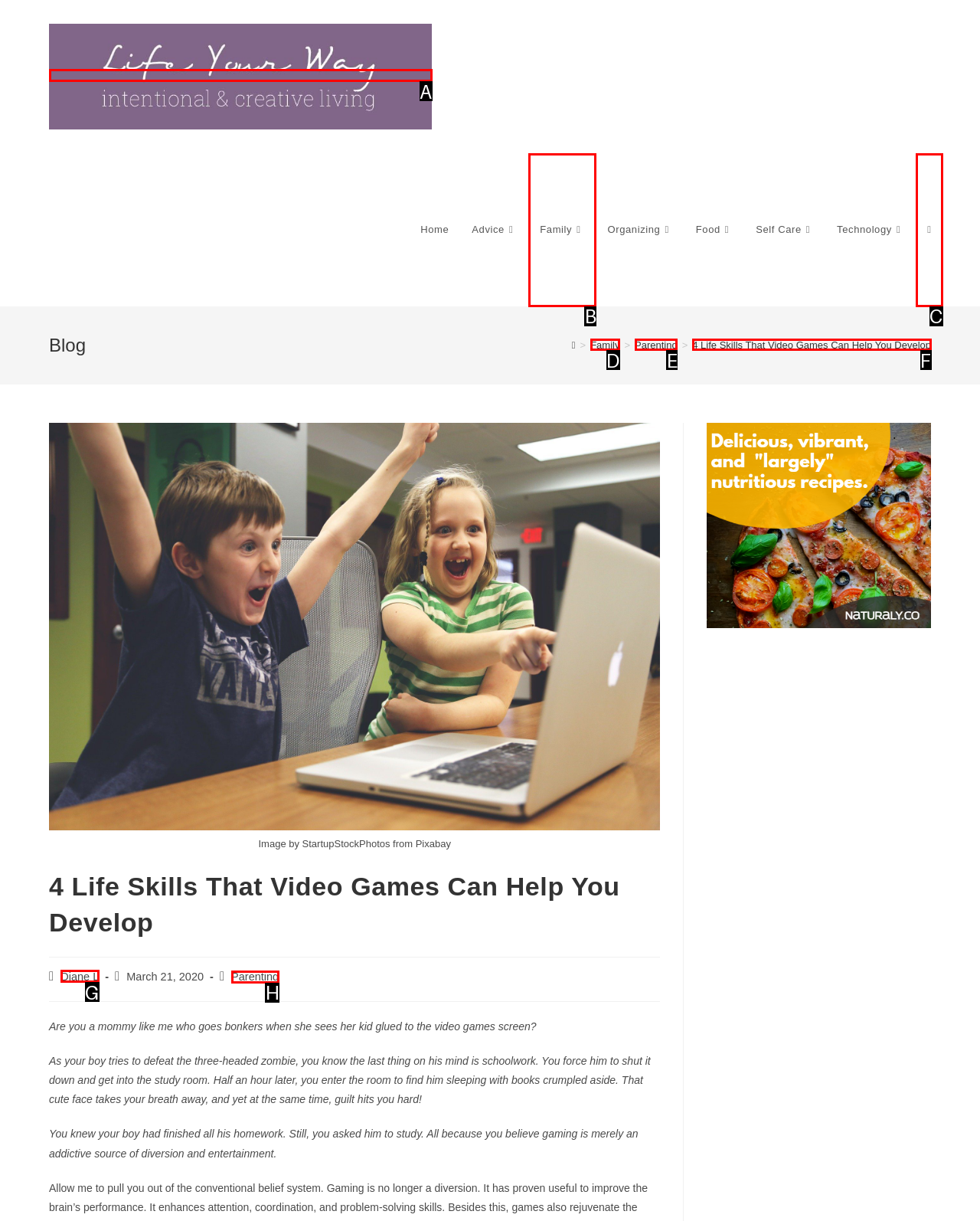Indicate the UI element to click to perform the task: Click on the 'Parenting' category link. Reply with the letter corresponding to the chosen element.

H